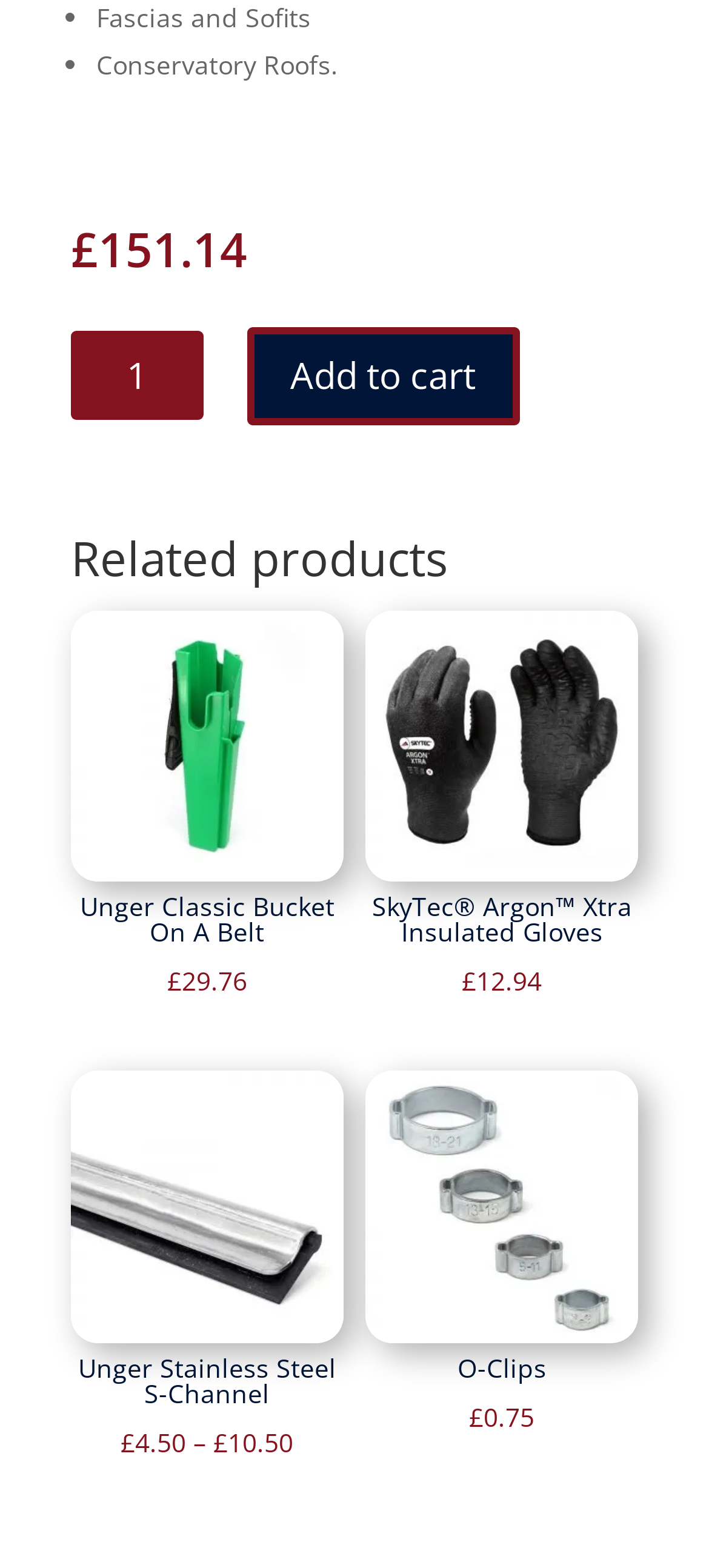Refer to the image and provide a thorough answer to this question:
What is the price range of Unger Stainless Steel S-Channel?

I looked at the link with the text 'Unger Stainless Steel S-Channel' and saw that the price range is '£4.50 – £10.50'.